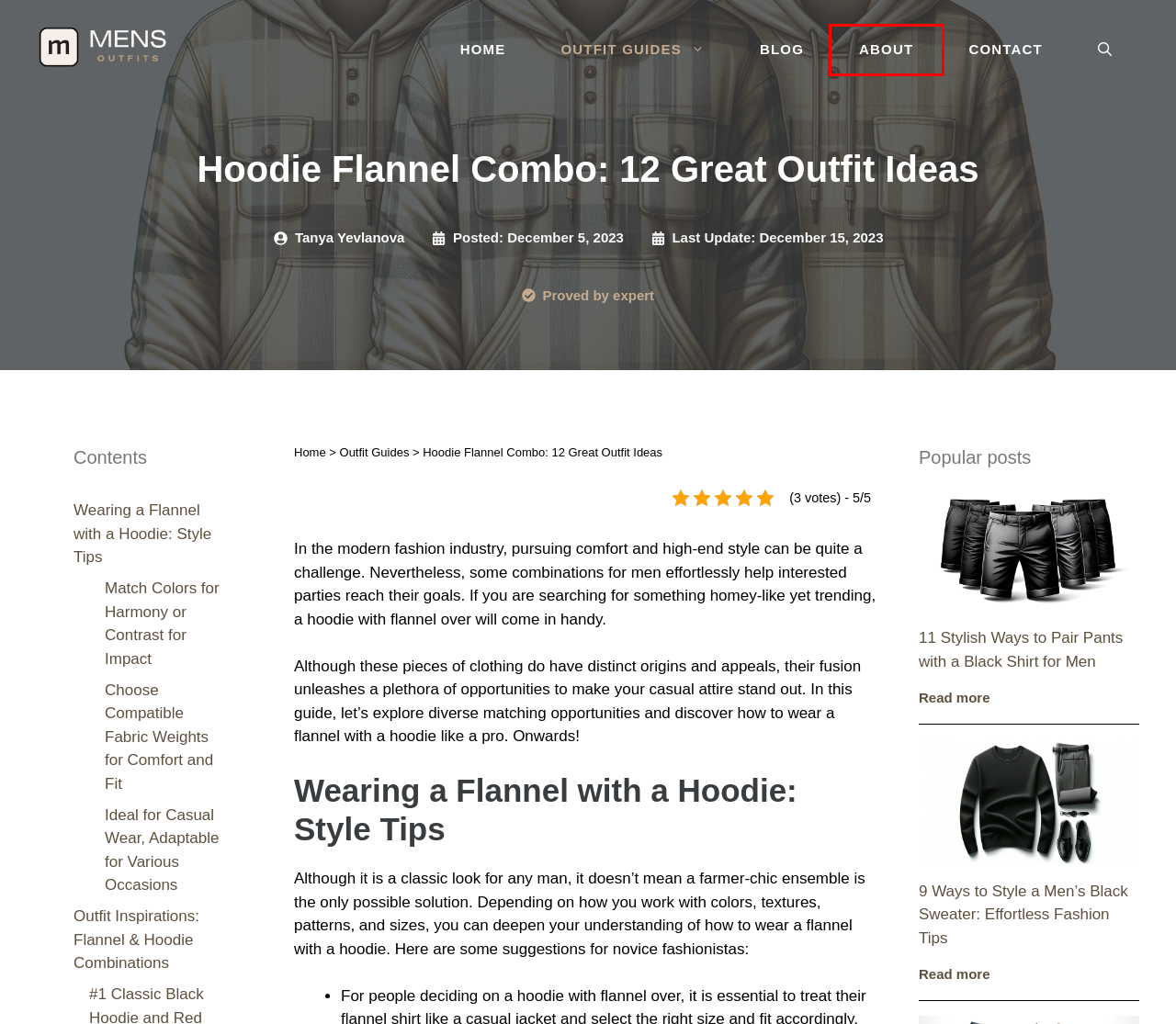Look at the screenshot of a webpage where a red bounding box surrounds a UI element. Your task is to select the best-matching webpage description for the new webpage after you click the element within the bounding box. The available options are:
A. Men's Fashion Blog Mens Outfits
B. Tanya Yevlanova • Mens Outfits
C. 11 Ways To Pair Pants With A Black Shirt For Men 2024
D. Stylish Expert • Mens Outfits
E. Contact • Mens Outfits
F. About • Mens Outfits
G. 9 Ways To Style A Men's Black Sweater 2024
H. Men's Outfit Guide: Dressing With Style

F